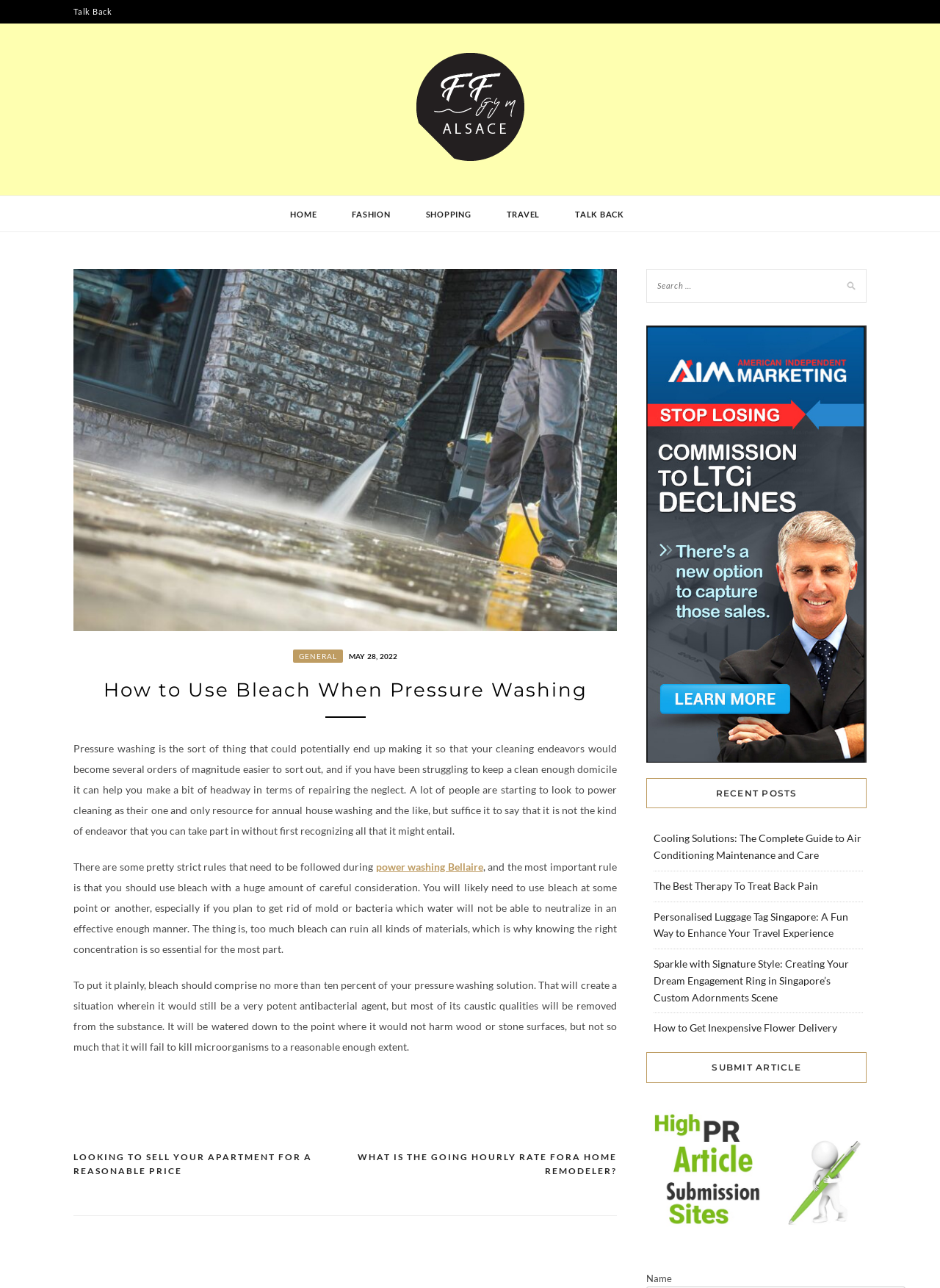What is the purpose of the search box?
Refer to the image and provide a concise answer in one word or phrase.

To search the website